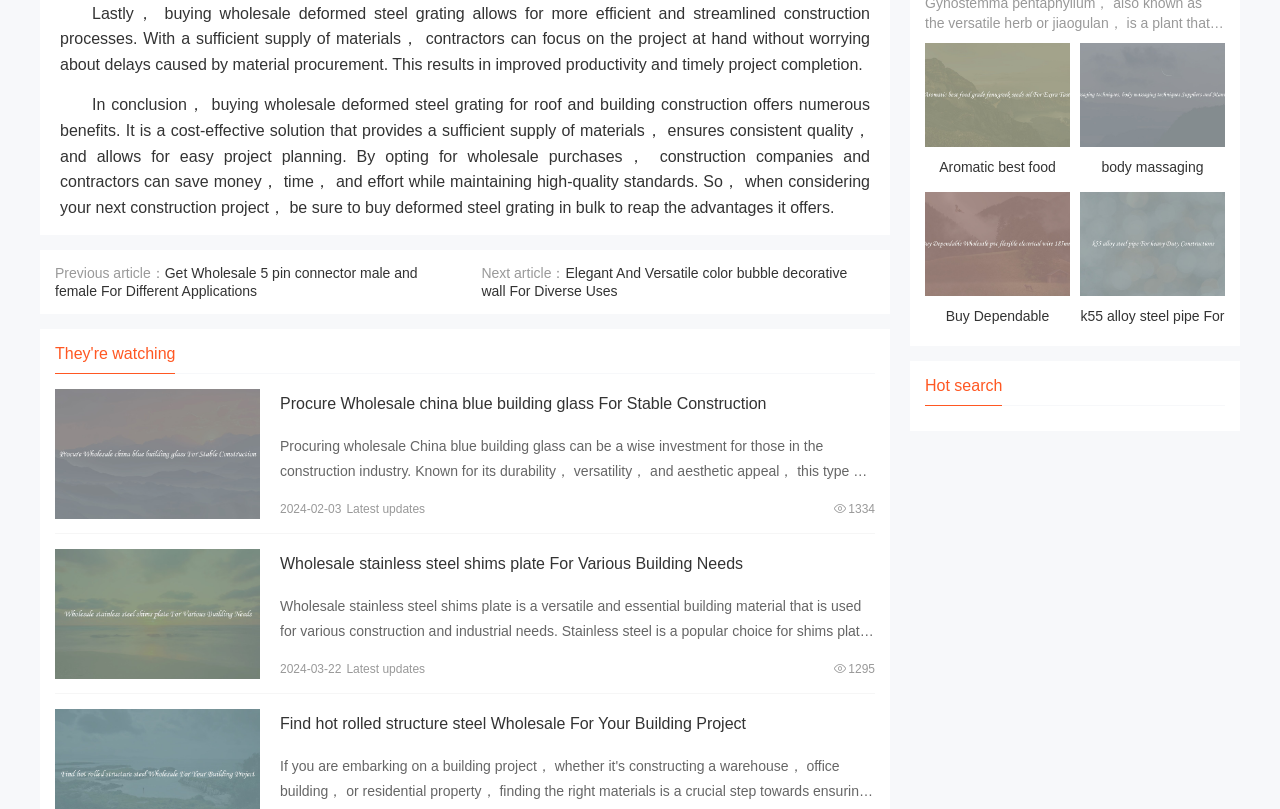What is the topic of the first article?
Look at the image and construct a detailed response to the question.

The first article is about the benefits of buying wholesale deformed steel grating for roof and building construction. The article highlights the cost-effectiveness, consistent quality, and ease of project planning that comes with wholesale purchases.